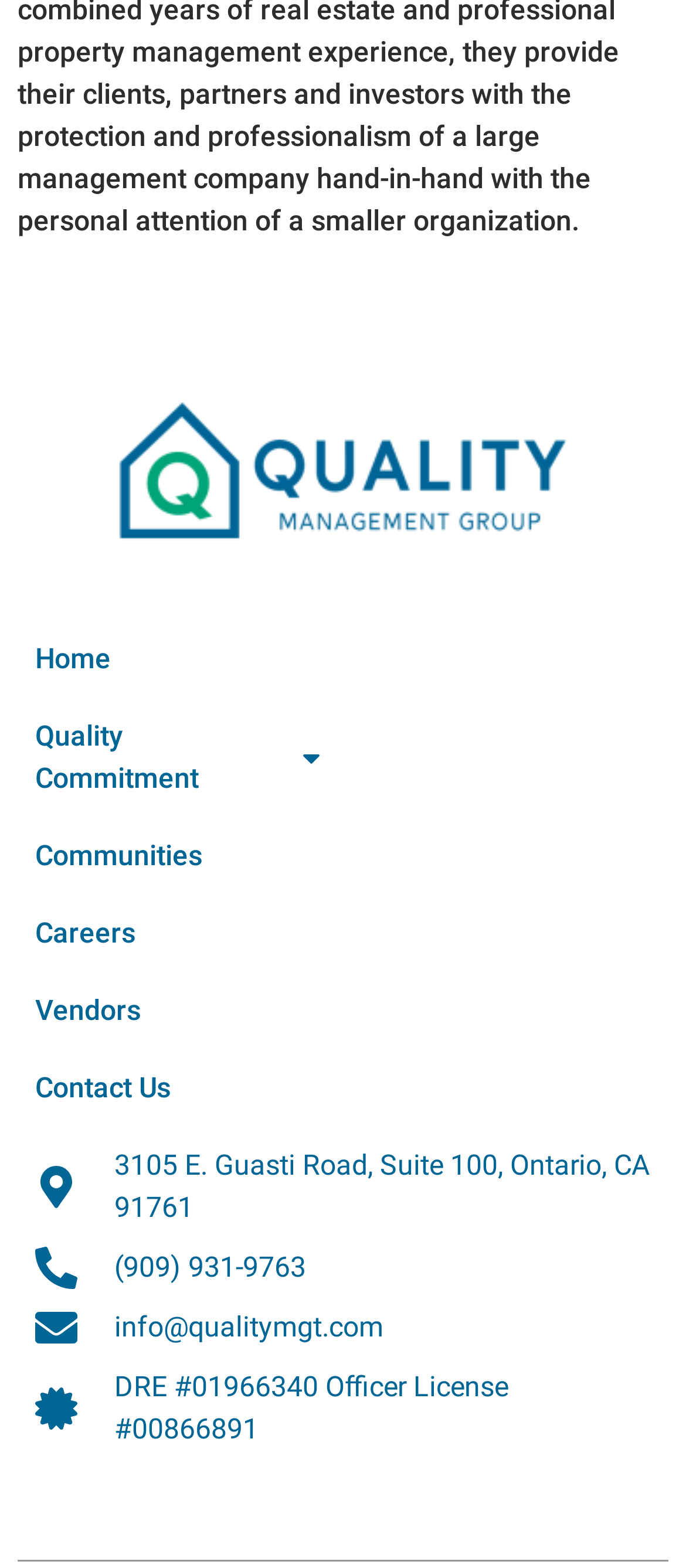Use a single word or phrase to respond to the question:
What is the company's license number?

00866891